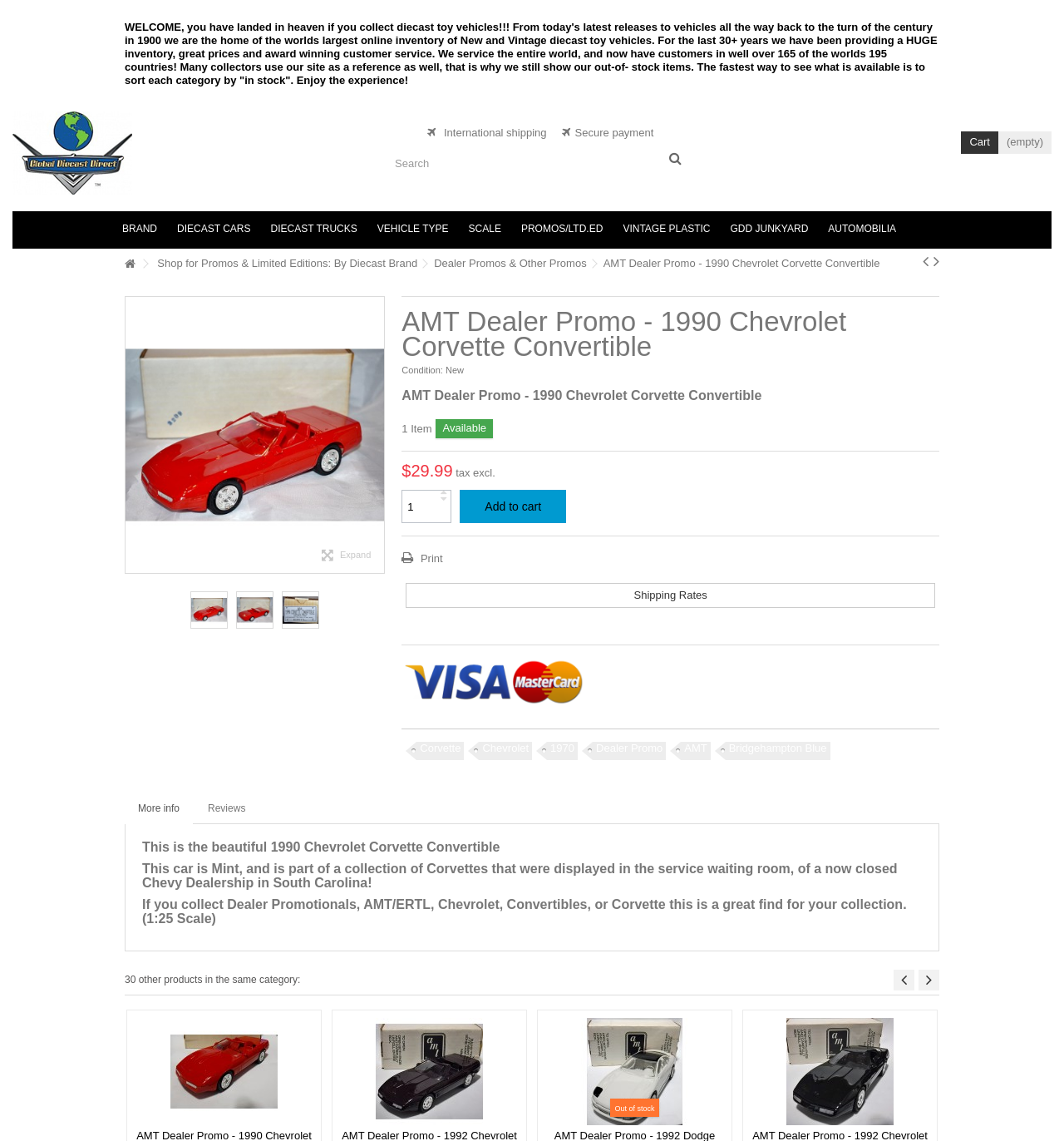Given the description Scale, predict the bounding box coordinates of the UI element. Ensure the coordinates are in the format (top-left x, top-left y, bottom-right x, bottom-right y) and all values are between 0 and 1.

[0.431, 0.185, 0.48, 0.218]